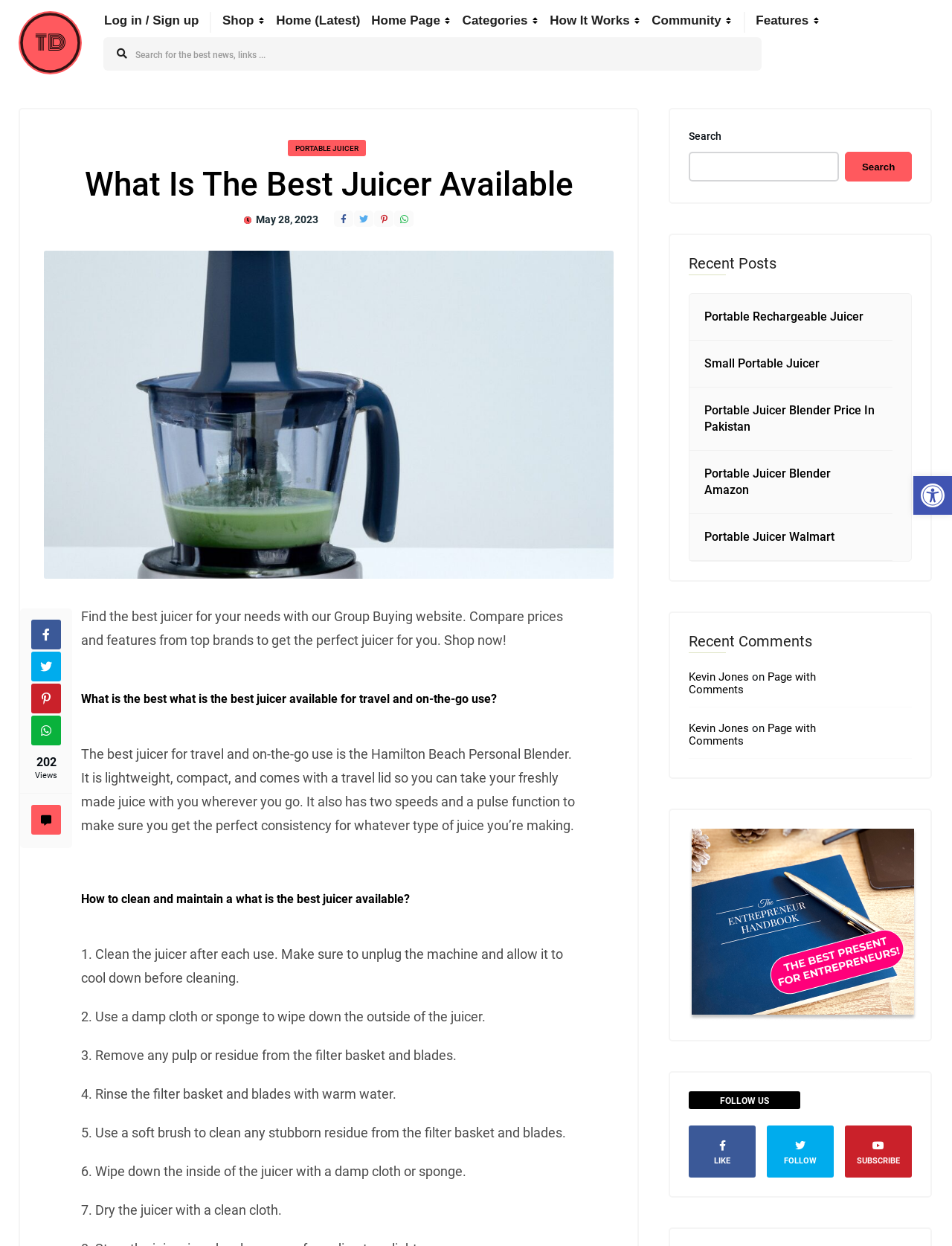Given the description of a UI element: "Achievements & Awards", identify the bounding box coordinates of the matching element in the webpage screenshot.

None